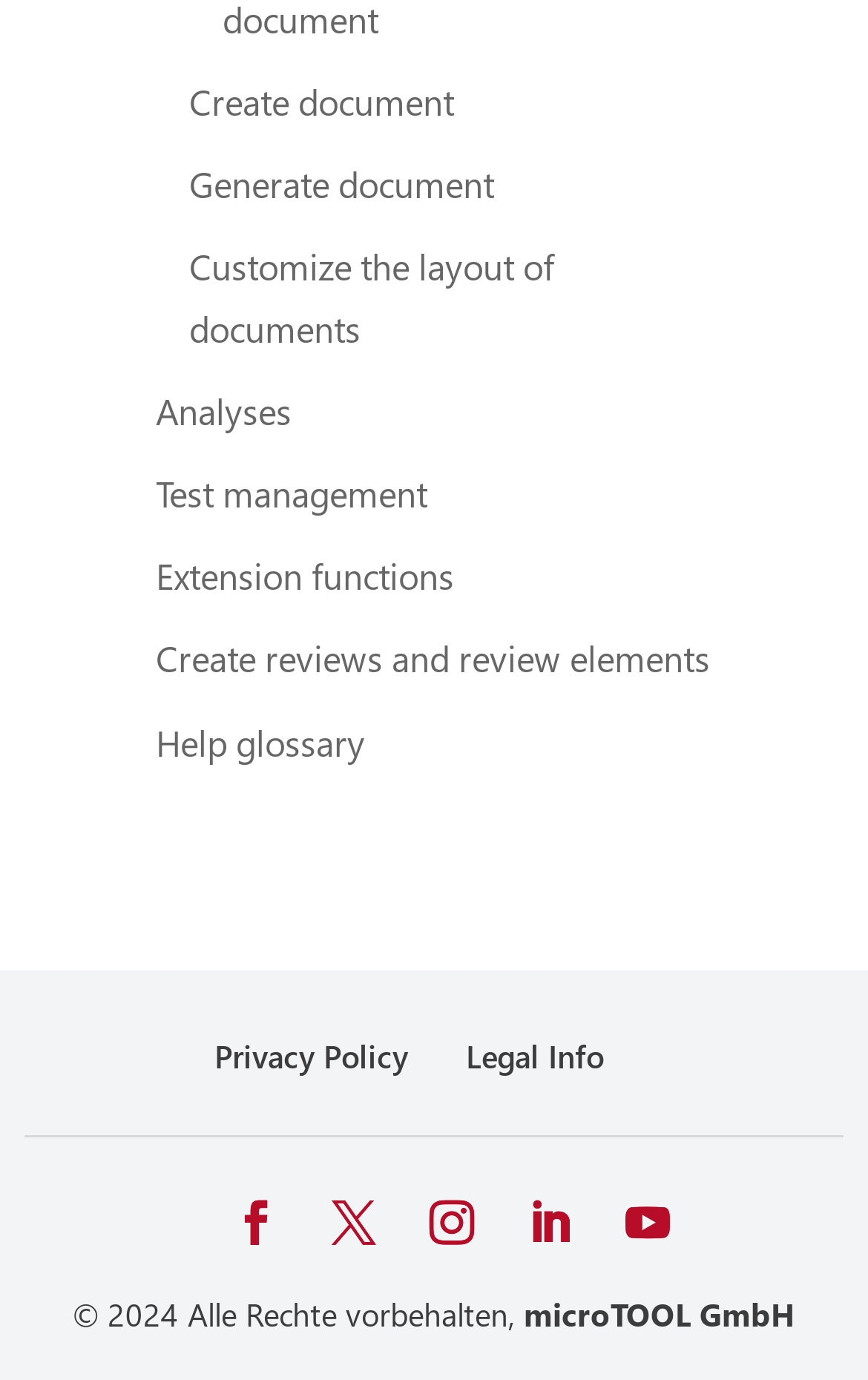Use one word or a short phrase to answer the question provided: 
How many links are in the top menu?

4